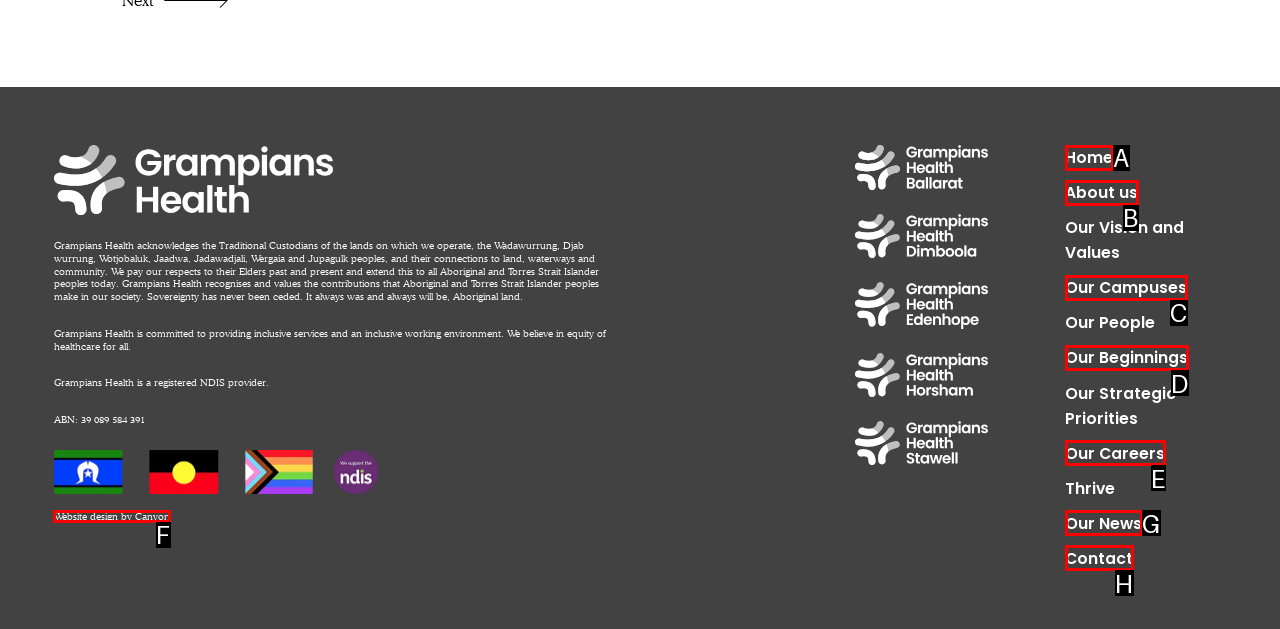Tell me which letter corresponds to the UI element that should be clicked to fulfill this instruction: Click the link to Grampians Health's website design
Answer using the letter of the chosen option directly.

F